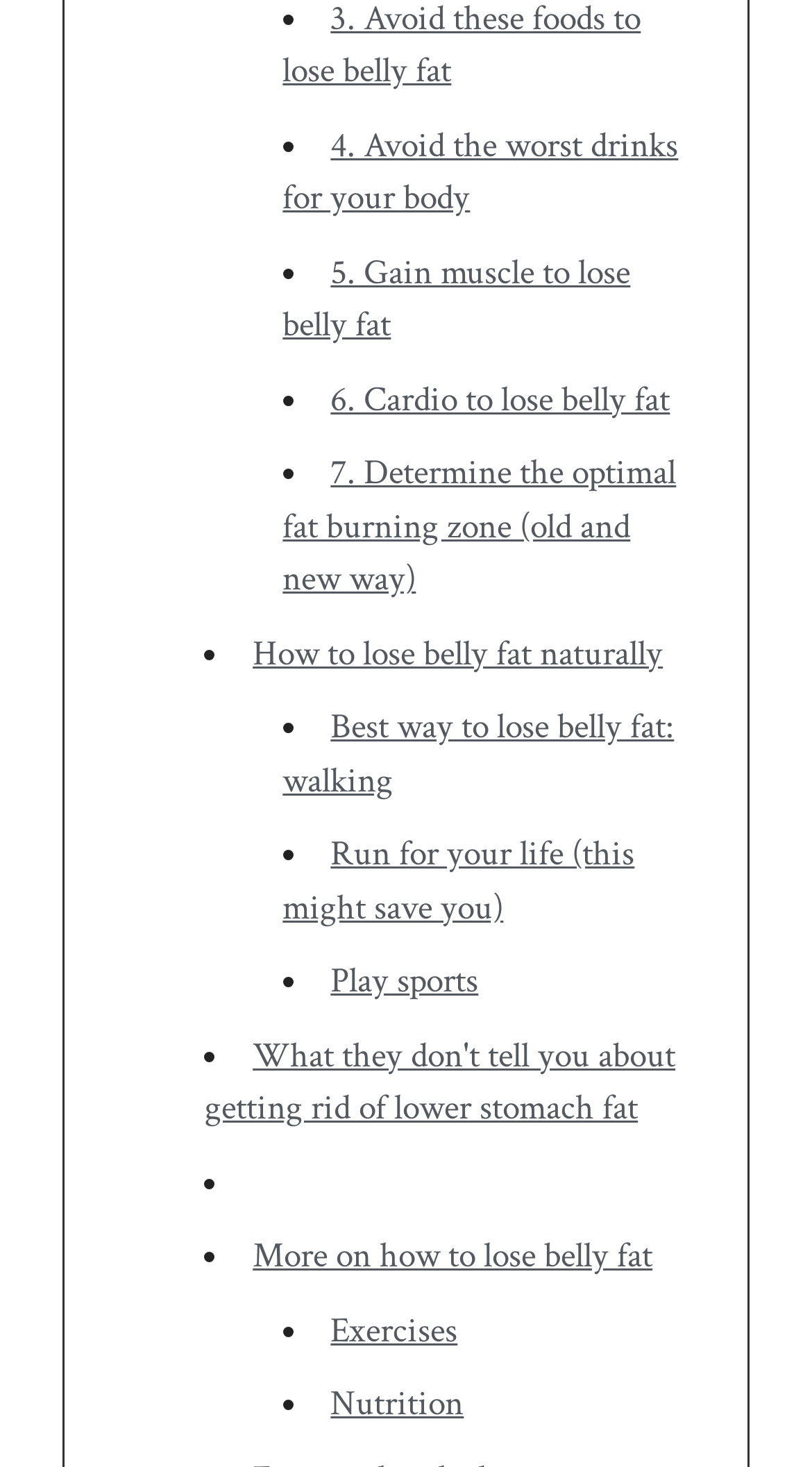Find the bounding box coordinates of the element I should click to carry out the following instruction: "Read 'How to lose belly fat naturally'".

[0.311, 0.43, 0.816, 0.461]